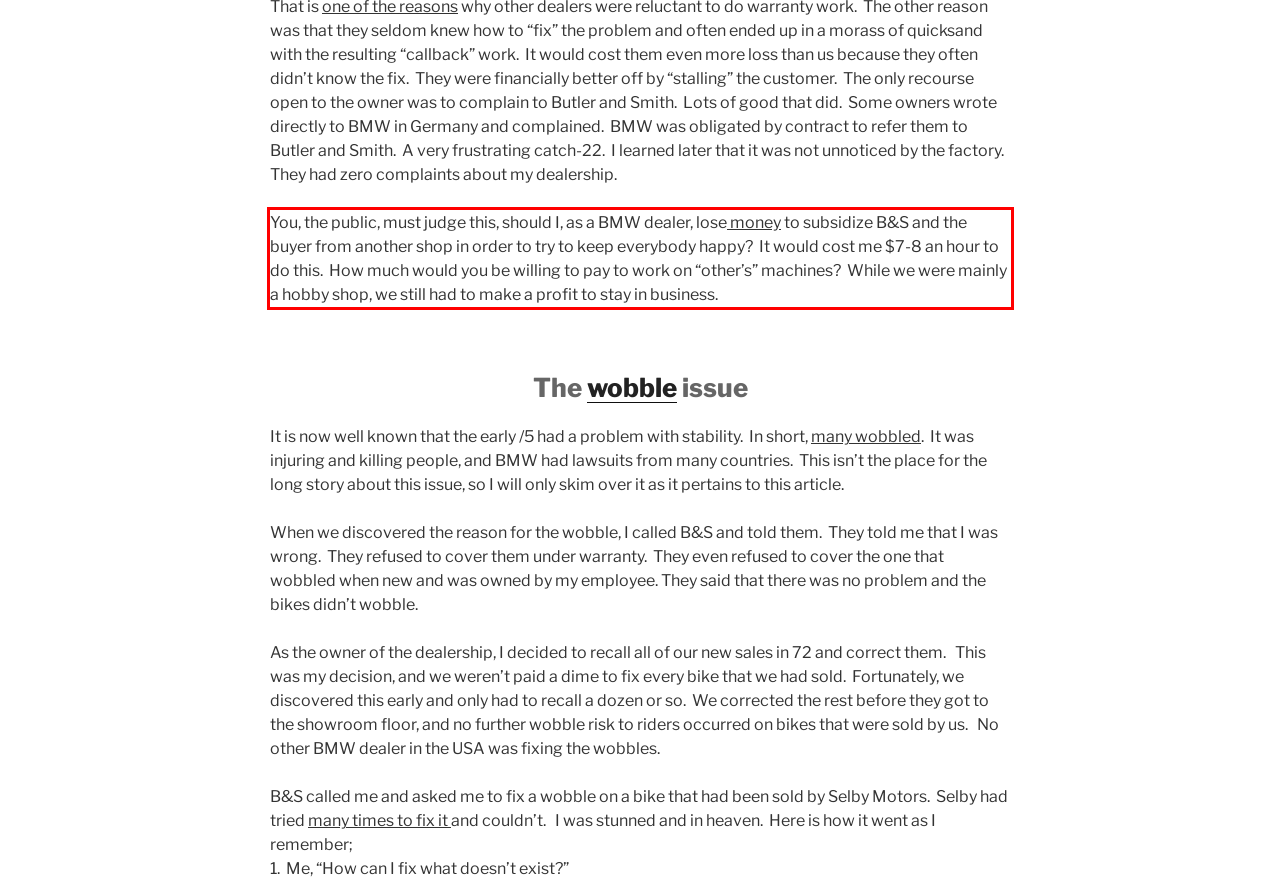Please perform OCR on the text content within the red bounding box that is highlighted in the provided webpage screenshot.

You, the public, must judge this, should I, as a BMW dealer, lose money to subsidize B&S and the buyer from another shop in order to try to keep everybody happy? It would cost me $7-8 an hour to do this. How much would you be willing to pay to work on “other’s” machines? While we were mainly a hobby shop, we still had to make a profit to stay in business.